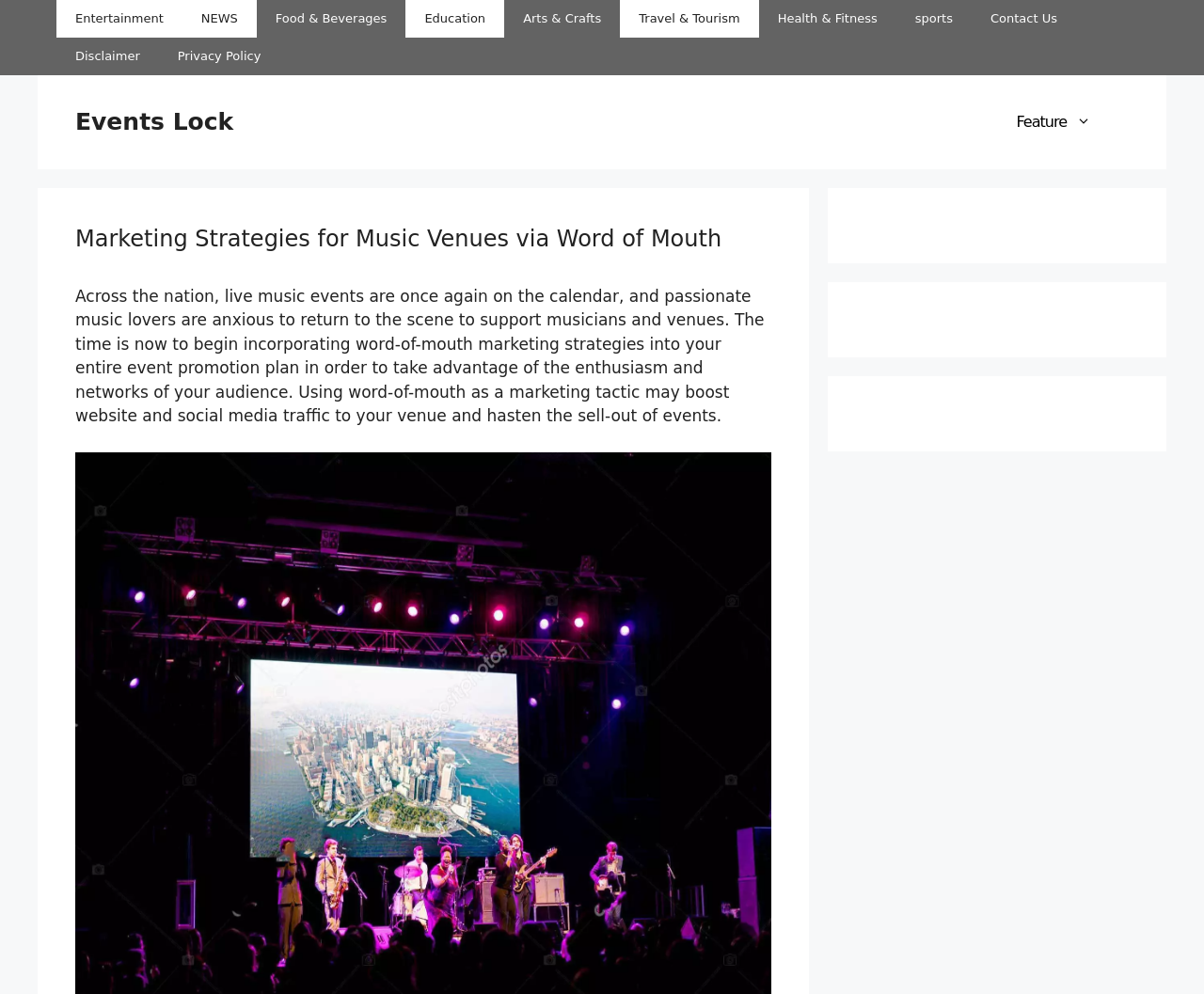Generate the title text from the webpage.

Marketing Strategies for Music Venues via Word of Mouth